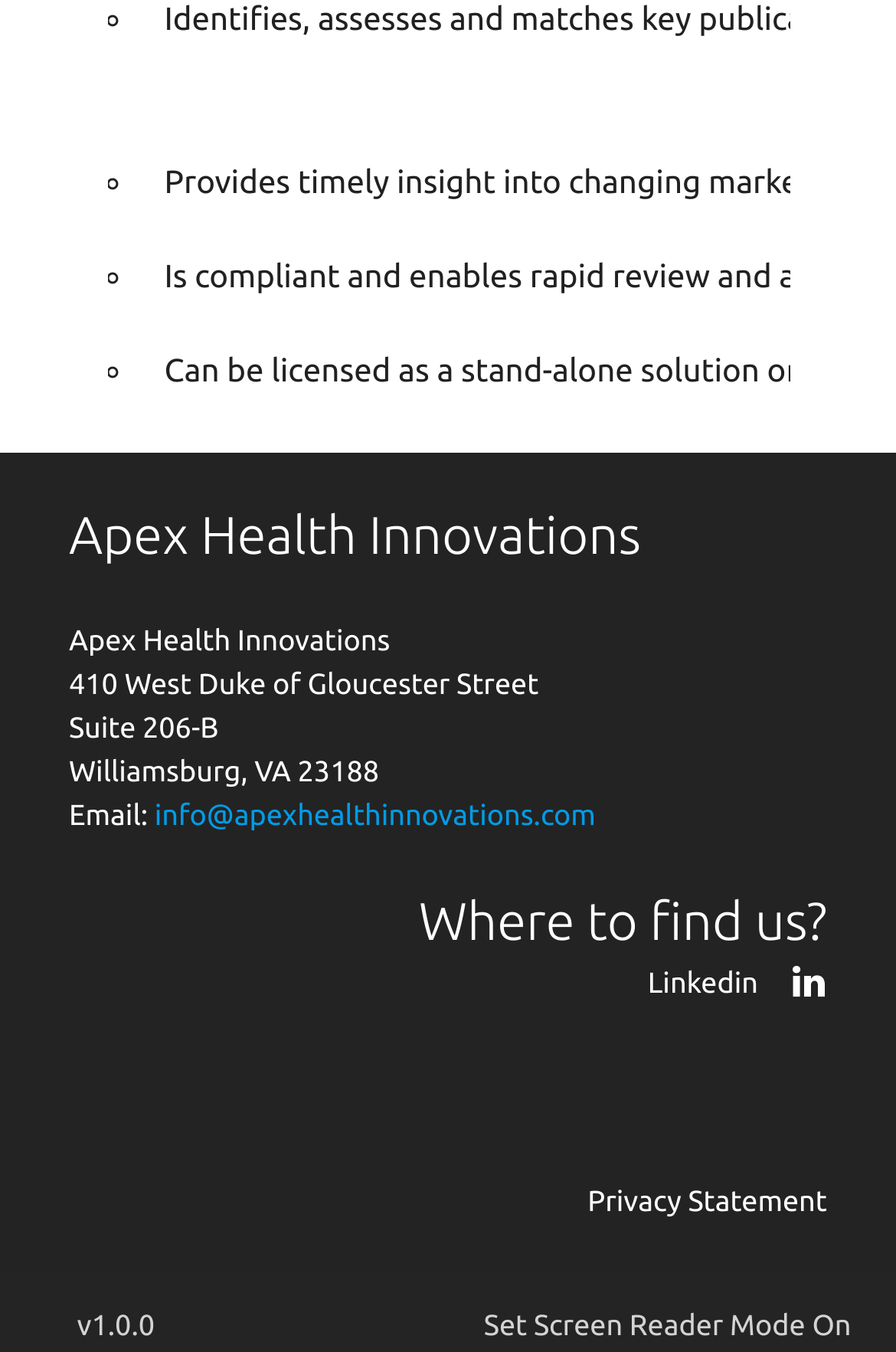What is the company name?
Please answer the question with a detailed and comprehensive explanation.

The company name can be found in the static text element at the top of the page, which reads 'Apex Health Innovations'.